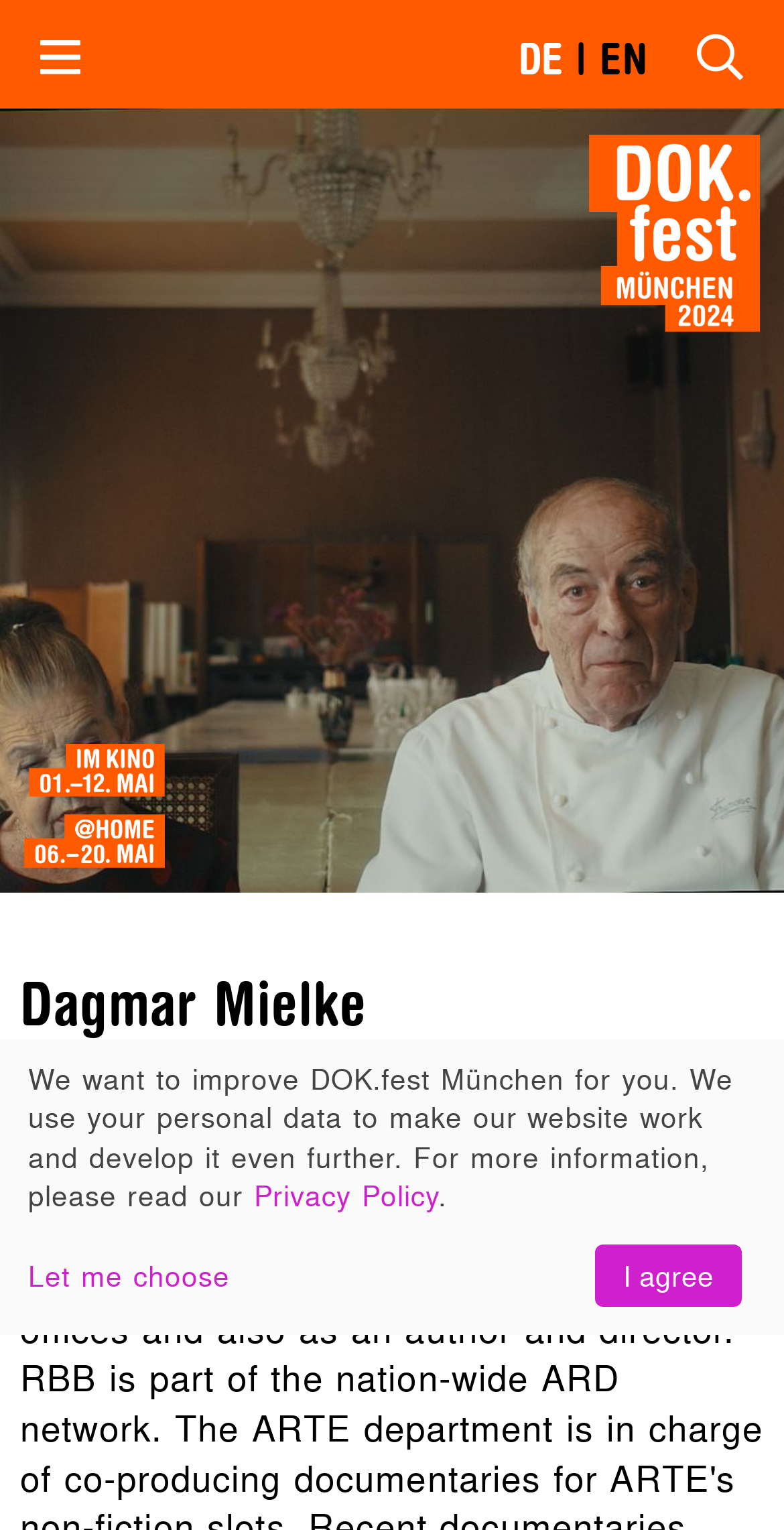Identify the bounding box for the given UI element using the description provided. Coordinates should be in the format (top-left x, top-left y, bottom-right x, bottom-right y) and must be between 0 and 1. Here is the description: DE

[0.661, 0.025, 0.719, 0.055]